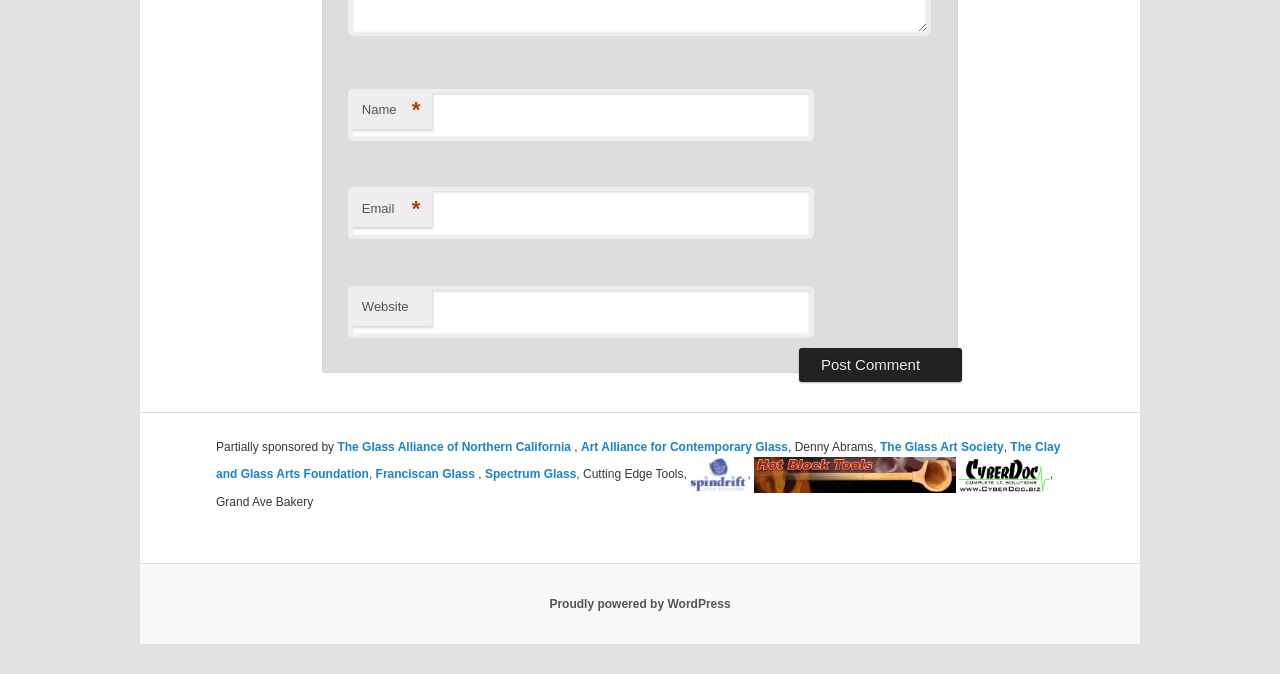Extract the bounding box coordinates for the UI element described by the text: "Proudly powered by WordPress". The coordinates should be in the form of [left, top, right, bottom] with values between 0 and 1.

[0.429, 0.885, 0.571, 0.906]